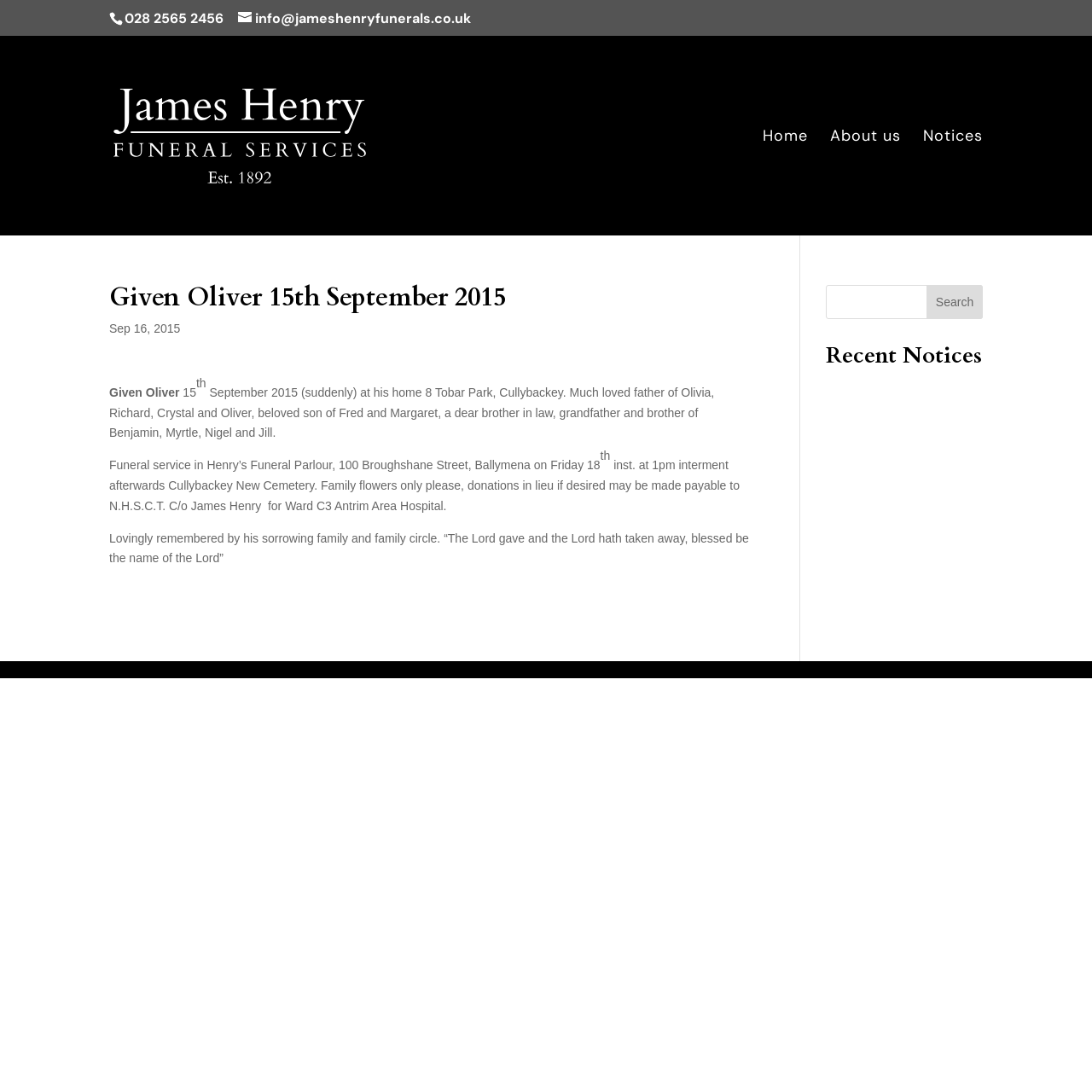Determine the bounding box for the HTML element described here: "info@jameshenryfunerals.co.uk". The coordinates should be given as [left, top, right, bottom] with each number being a float between 0 and 1.

[0.218, 0.009, 0.431, 0.025]